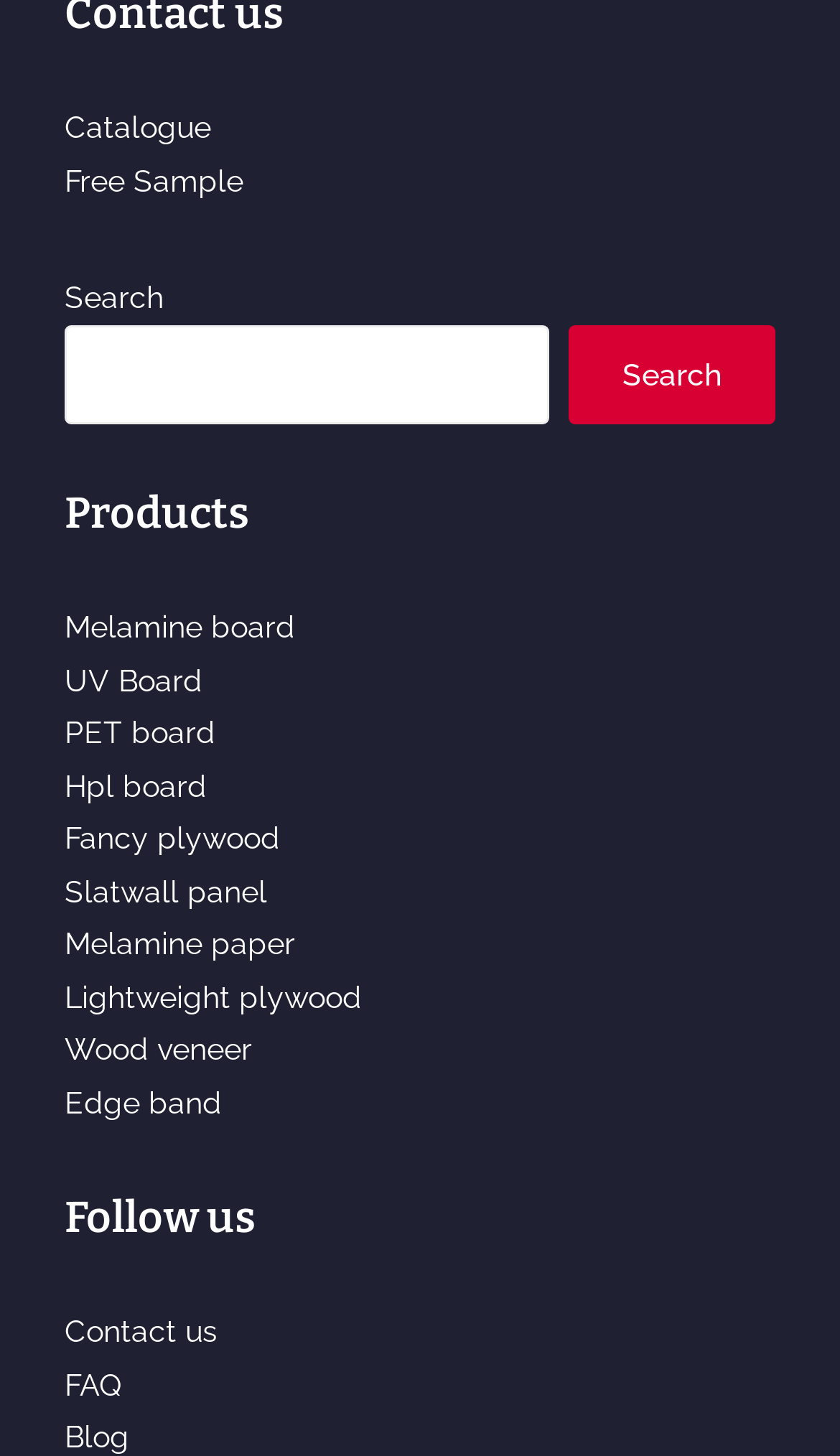What social media platforms can users follow? Observe the screenshot and provide a one-word or short phrase answer.

Not specified